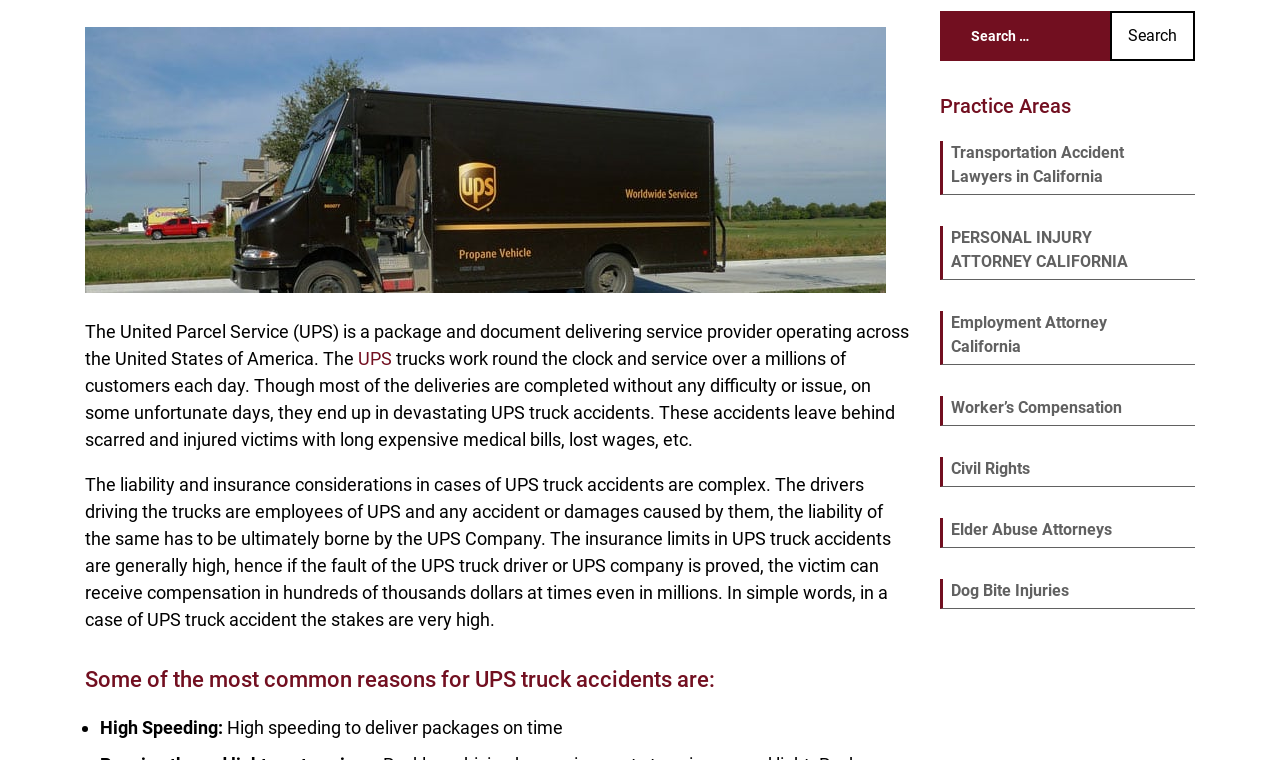Given the element description: "value="Search"", predict the bounding box coordinates of the UI element it refers to, using four float numbers between 0 and 1, i.e., [left, top, right, bottom].

[0.867, 0.014, 0.934, 0.08]